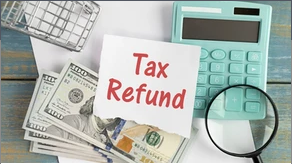What is the background of the image?
Based on the screenshot, provide your answer in one word or phrase.

textured wood surface